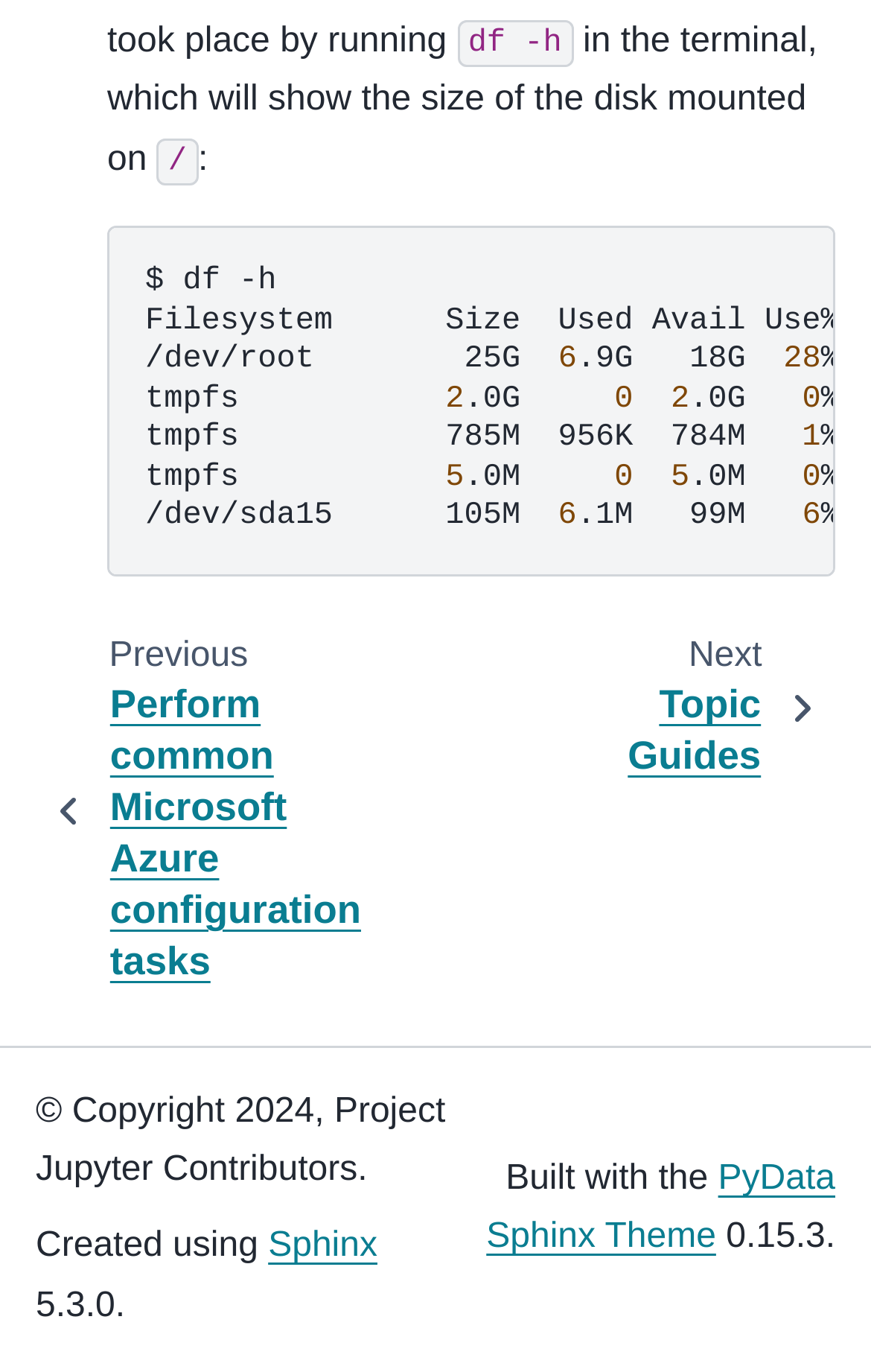Determine the bounding box coordinates of the UI element that matches the following description: "Sphinx". The coordinates should be four float numbers between 0 and 1 in the format [left, top, right, bottom].

[0.308, 0.895, 0.433, 0.922]